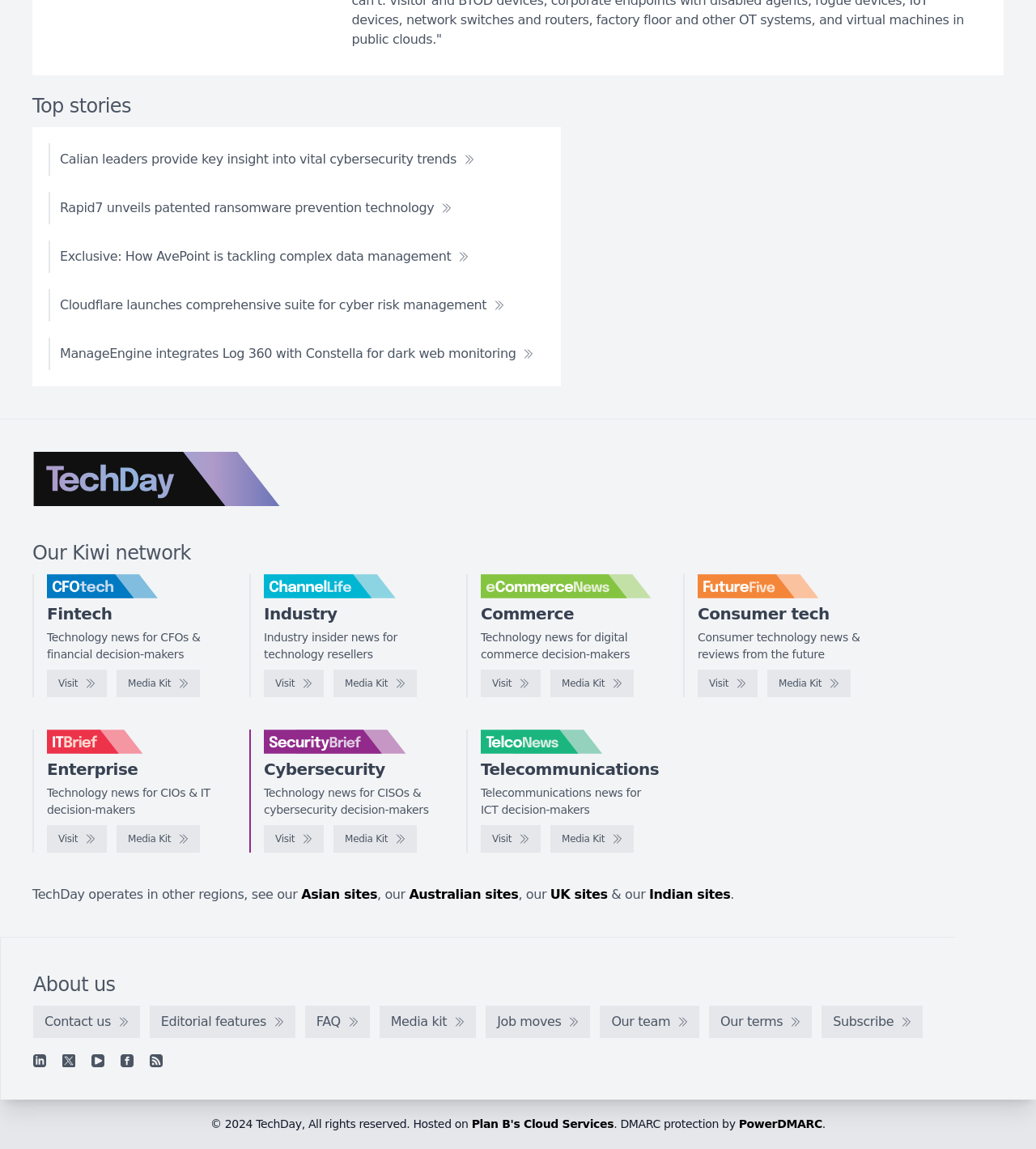What is the title of the top story?
Answer the question with a single word or phrase derived from the image.

Calian leaders provide key insight into vital cybersecurity trends